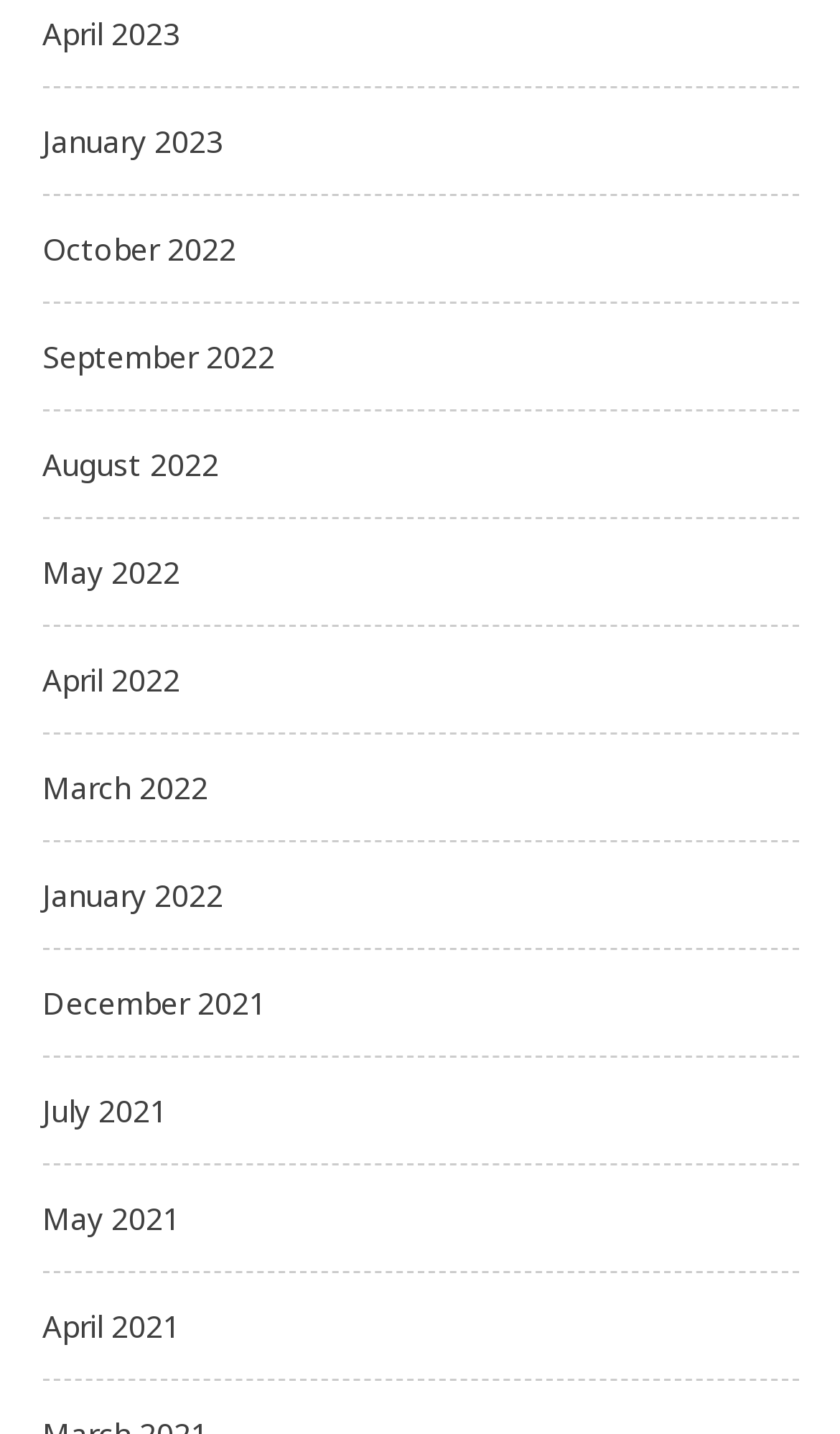How many links are there on the webpage?
Please respond to the question thoroughly and include all relevant details.

I can count the number of links on the webpage, which are 13 in total. These links correspond to different months and years.